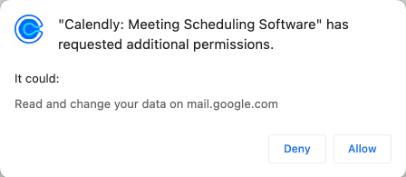Provide a thorough description of the image.

The image displays a permission request from Calendly, a meeting scheduling software. The dialog box indicates that Calendly is seeking additional permissions to operate within a user's Gmail account. It states that the software requests the ability to "Read and change your data on mail.google.com." The prompt includes options for the user to either "Deny" or "Allow" the requested permissions, providing a clear choice regarding the integration of Calendly with their Gmail interface. This permission is crucial for enabling seamless scheduling and management of meetings directly through Gmail.